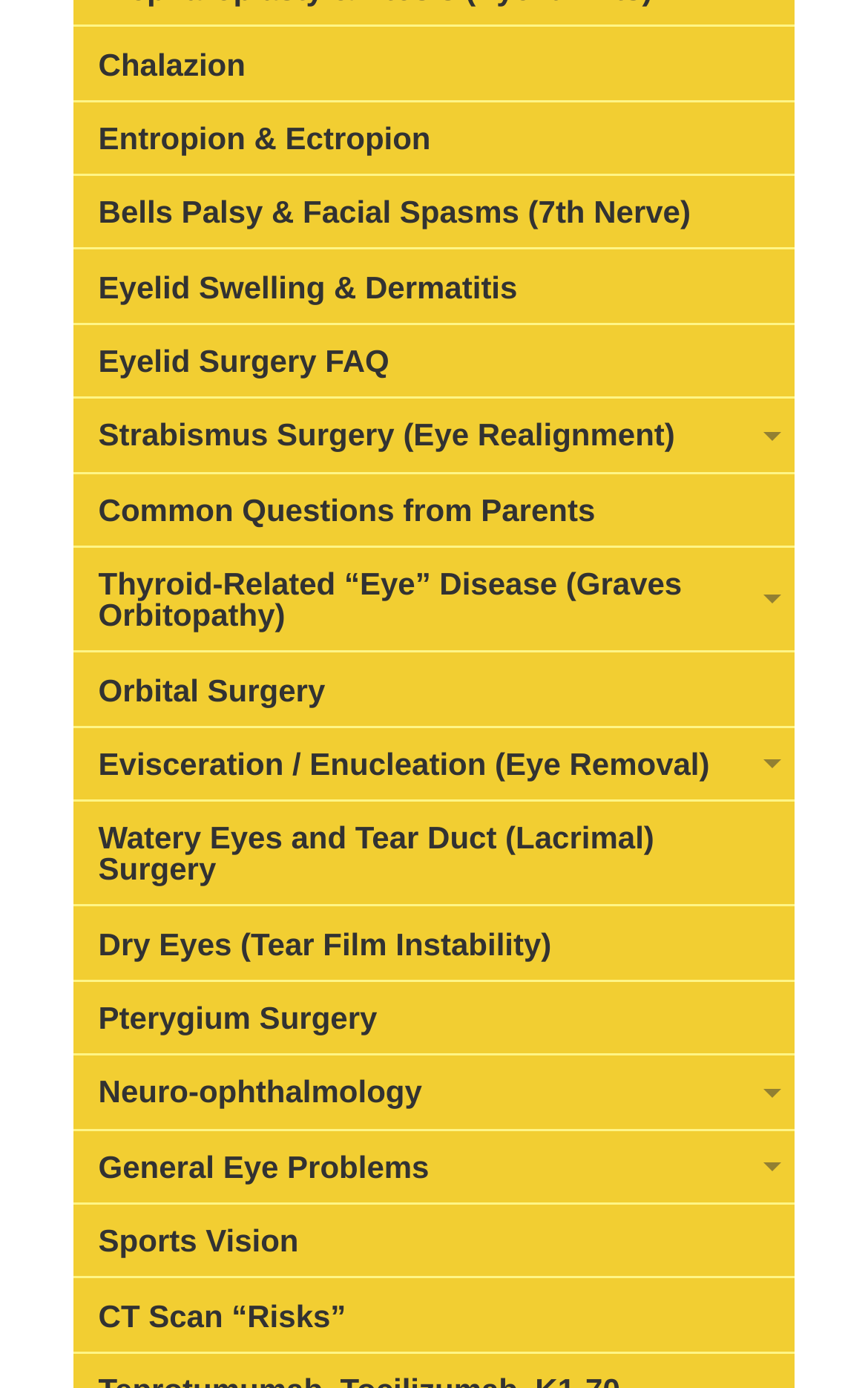Identify the bounding box coordinates of the clickable section necessary to follow the following instruction: "Read about Dry Eyes and Tear Film Instability". The coordinates should be presented as four float numbers from 0 to 1, i.e., [left, top, right, bottom].

[0.085, 0.662, 0.915, 0.698]